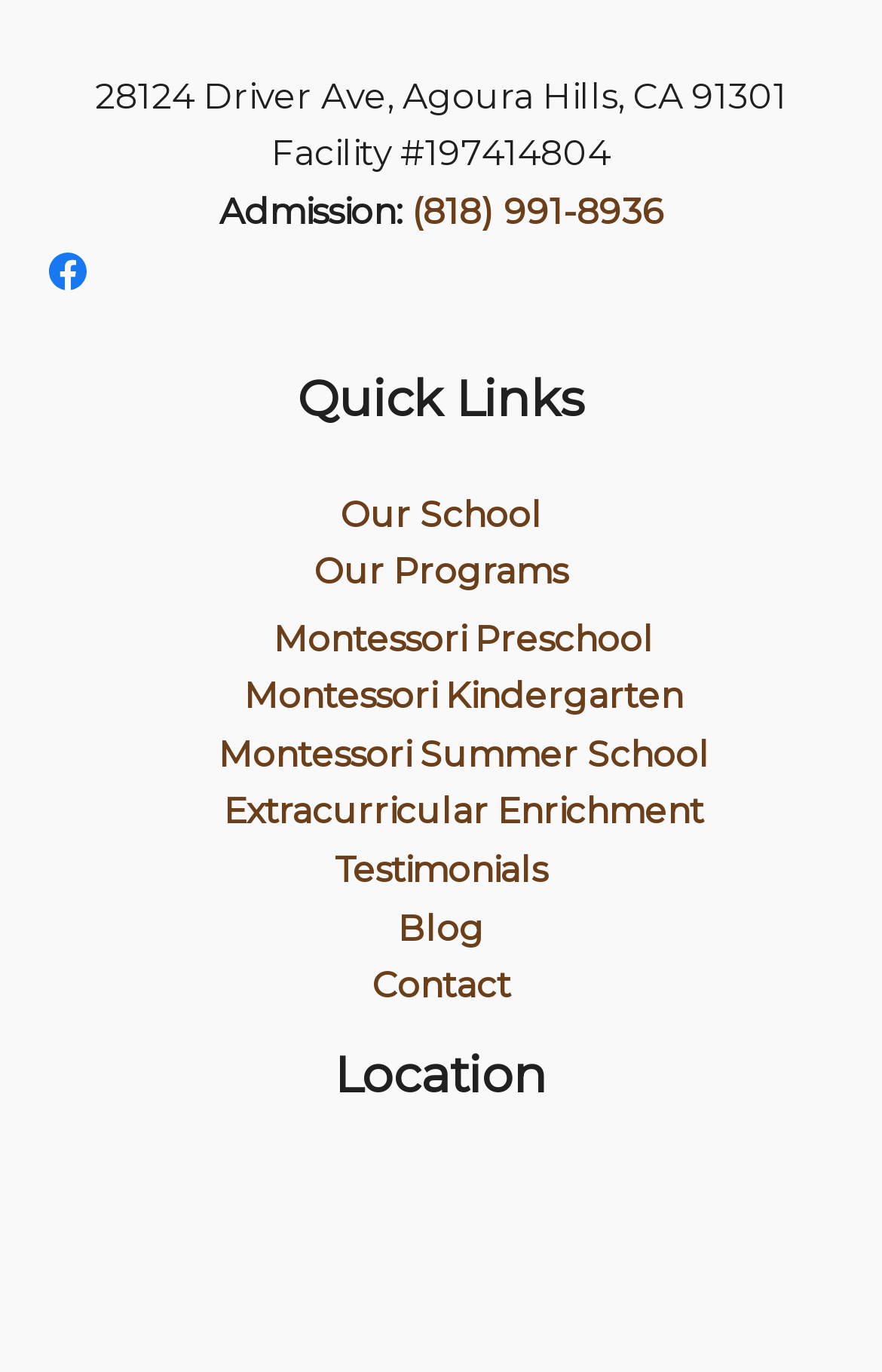Provide the bounding box coordinates of the HTML element described by the text: "Montessori Preschool".

[0.31, 0.449, 0.741, 0.481]